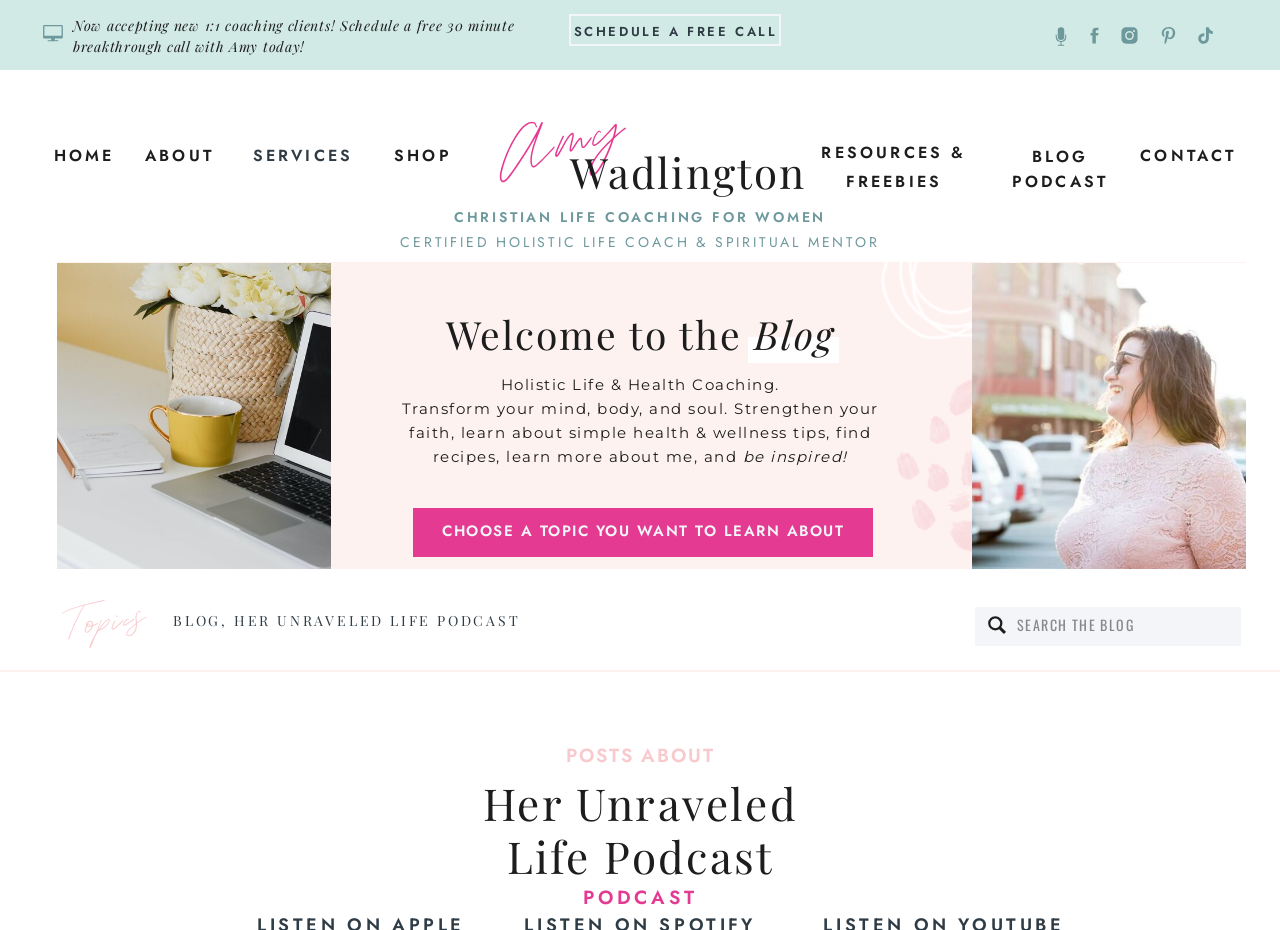Please find the bounding box coordinates in the format (top-left x, top-left y, bottom-right x, bottom-right y) for the given element description. Ensure the coordinates are floating point numbers between 0 and 1. Description: about

[0.112, 0.153, 0.169, 0.178]